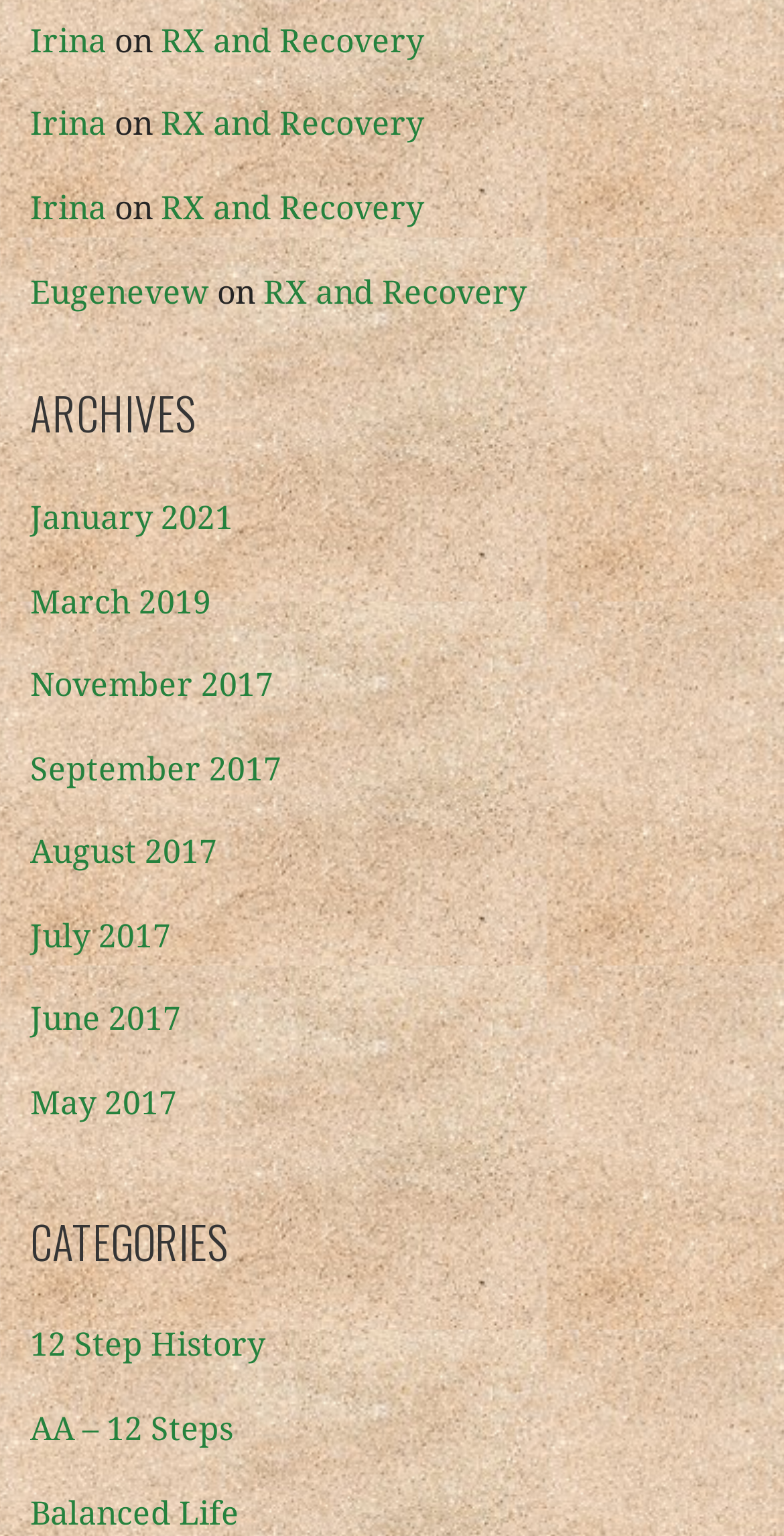Answer the question with a brief word or phrase:
What is the name of the person mentioned multiple times?

Irina